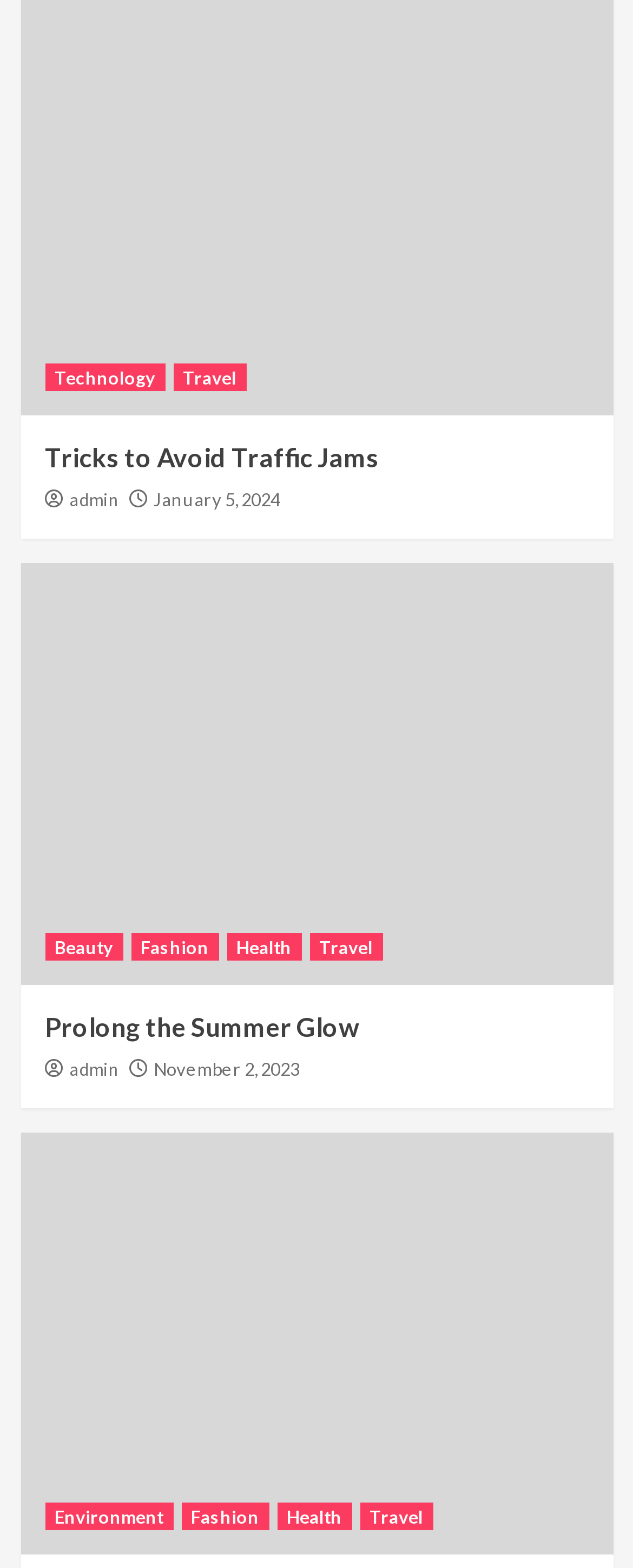Who is the author of the second article?
Utilize the image to construct a detailed and well-explained answer.

I looked at the second article section on the webpage, which has a link 'admin' below the heading, and found that the author of the second article is 'admin'.